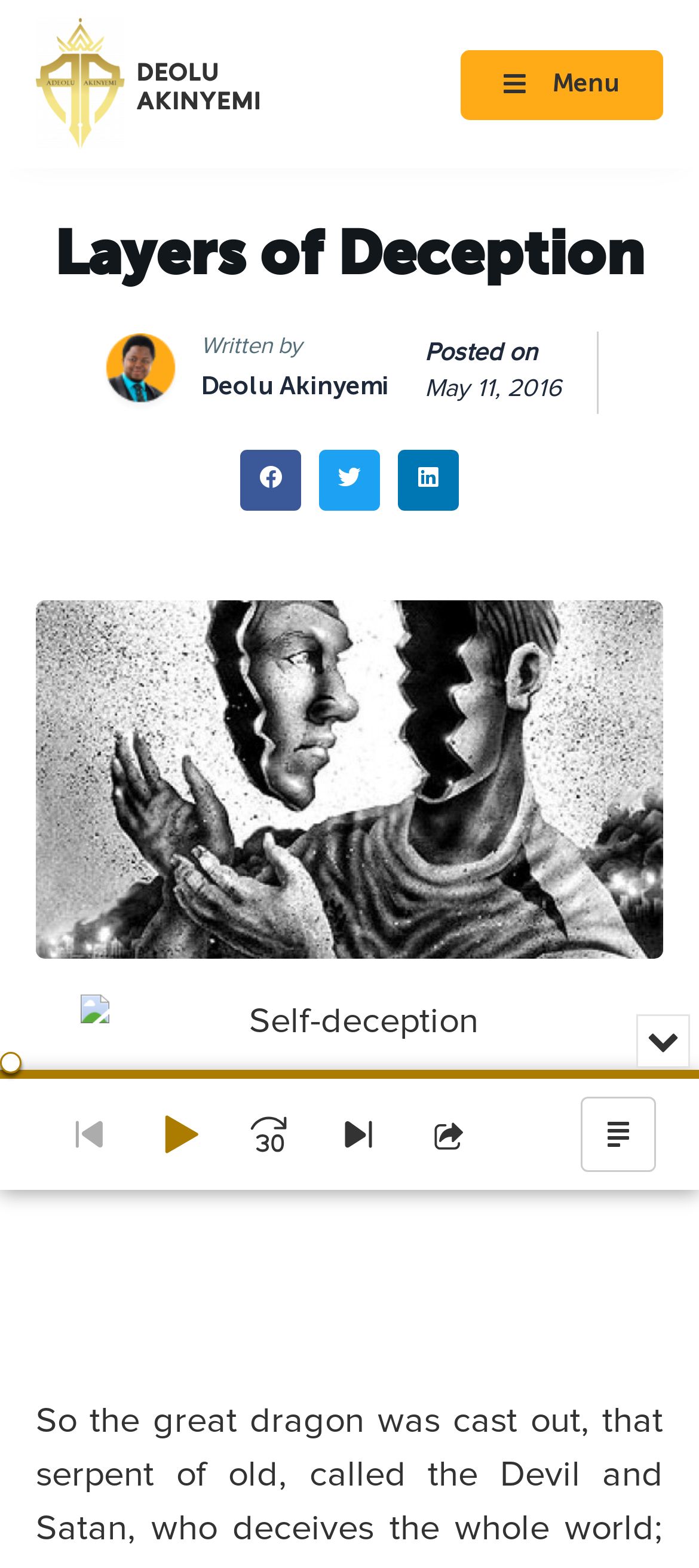Find the bounding box coordinates of the clickable region needed to perform the following instruction: "Click the 'Menu' link". The coordinates should be provided as four float numbers between 0 and 1, i.e., [left, top, right, bottom].

[0.659, 0.031, 0.949, 0.076]